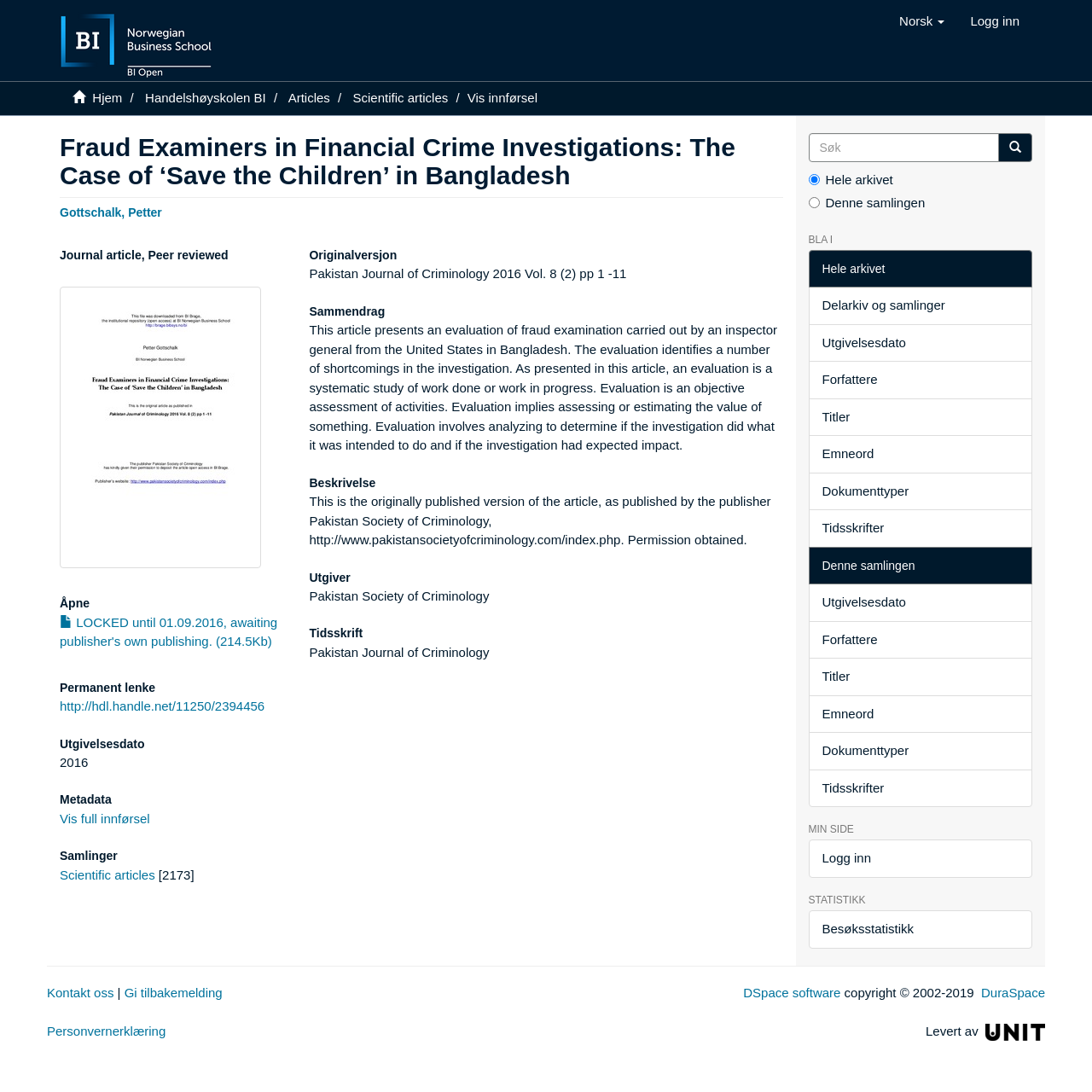Find the bounding box coordinates of the clickable area required to complete the following action: "Click the 'Logg inn' button".

[0.877, 0.0, 0.945, 0.039]